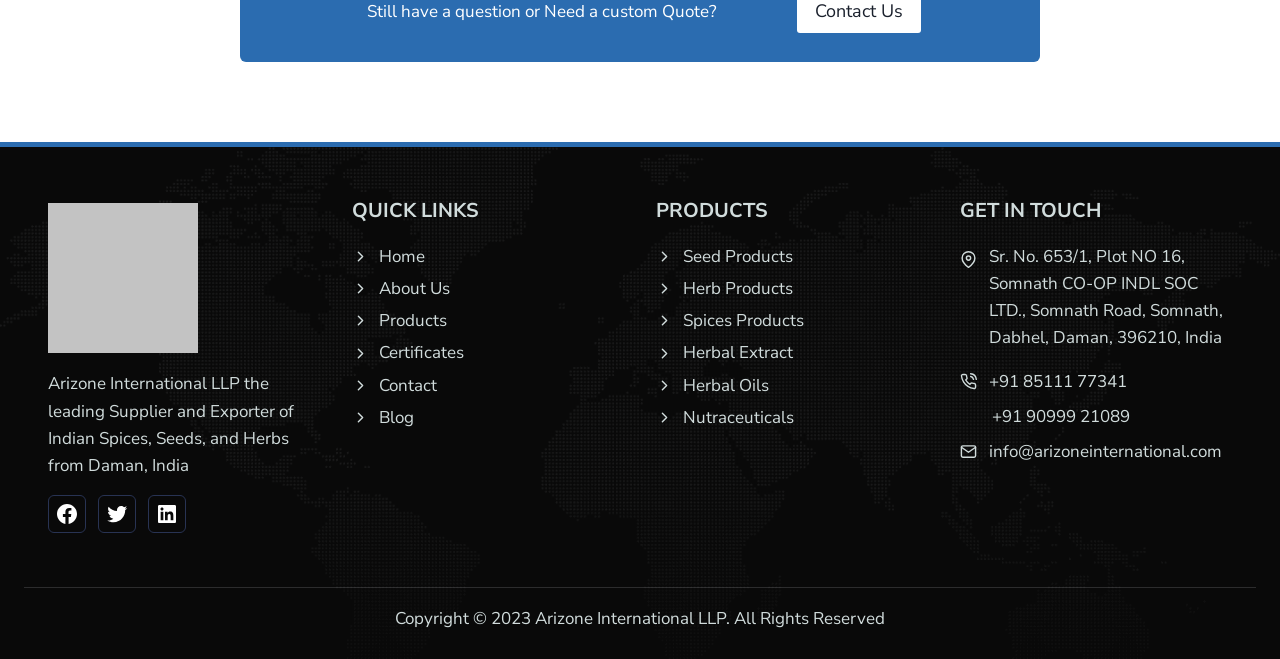Given the element description: "Twitter", predict the bounding box coordinates of this UI element. The coordinates must be four float numbers between 0 and 1, given as [left, top, right, bottom].

[0.077, 0.753, 0.105, 0.807]